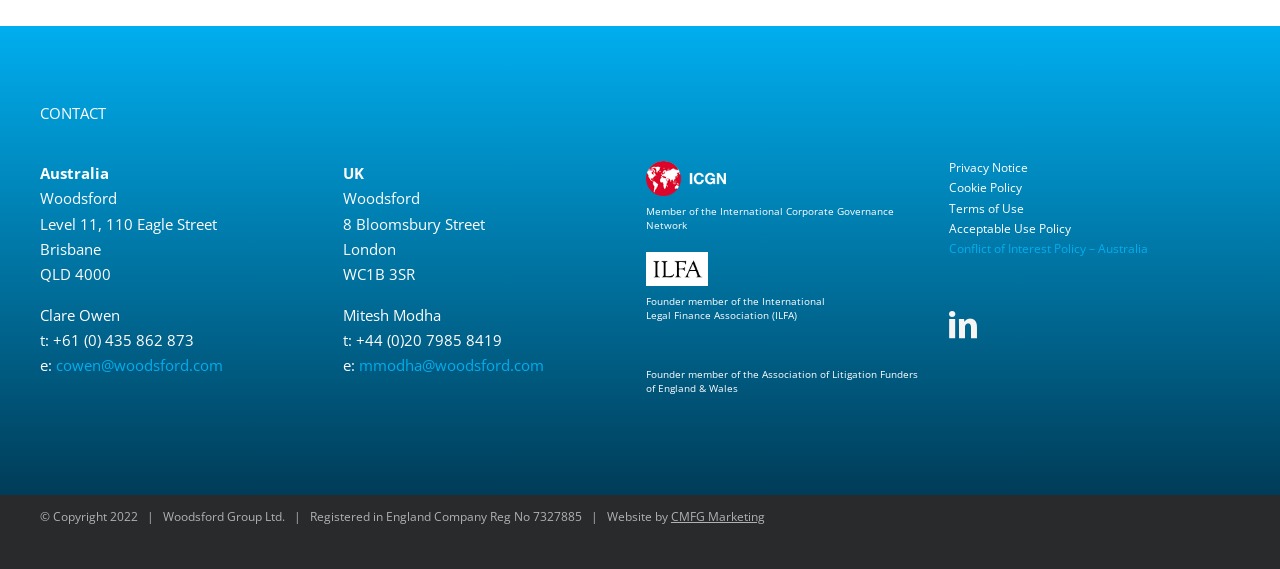Locate the bounding box coordinates of the element to click to perform the following action: 'View Privacy Notice'. The coordinates should be given as four float values between 0 and 1, in the form of [left, top, right, bottom].

[0.741, 0.279, 0.803, 0.309]